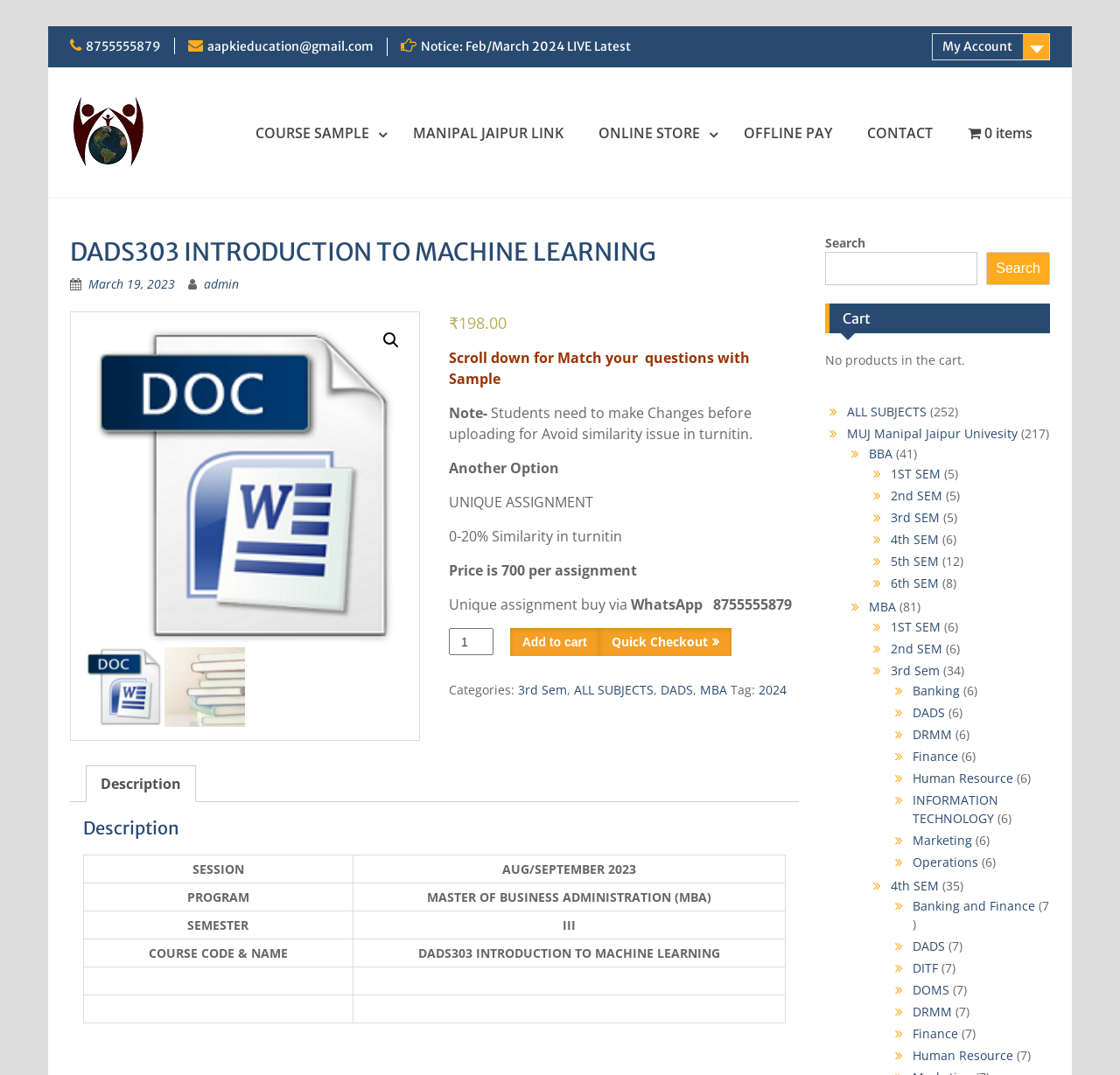Locate the bounding box coordinates of the clickable element to fulfill the following instruction: "Click on the 'Assignments' link". Provide the coordinates as four float numbers between 0 and 1 in the format [left, top, right, bottom].

[0.062, 0.085, 0.131, 0.161]